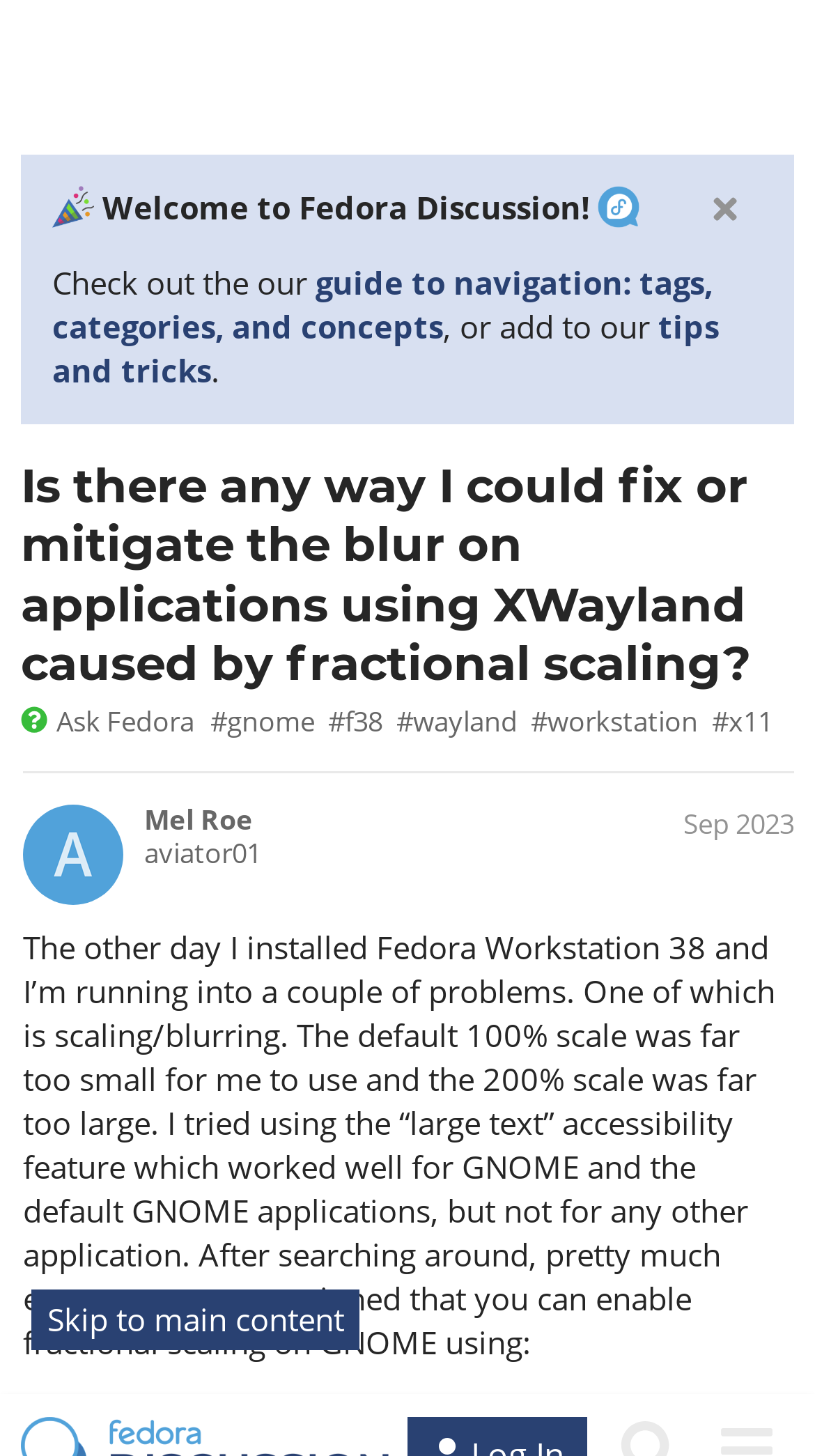From the details in the image, provide a thorough response to the question: What is the current progress of the topic?

The current progress of the topic is 3 out of 9, as indicated by the navigation 'topic progress' with the heading '3' and the static text '/' and the heading '9'.